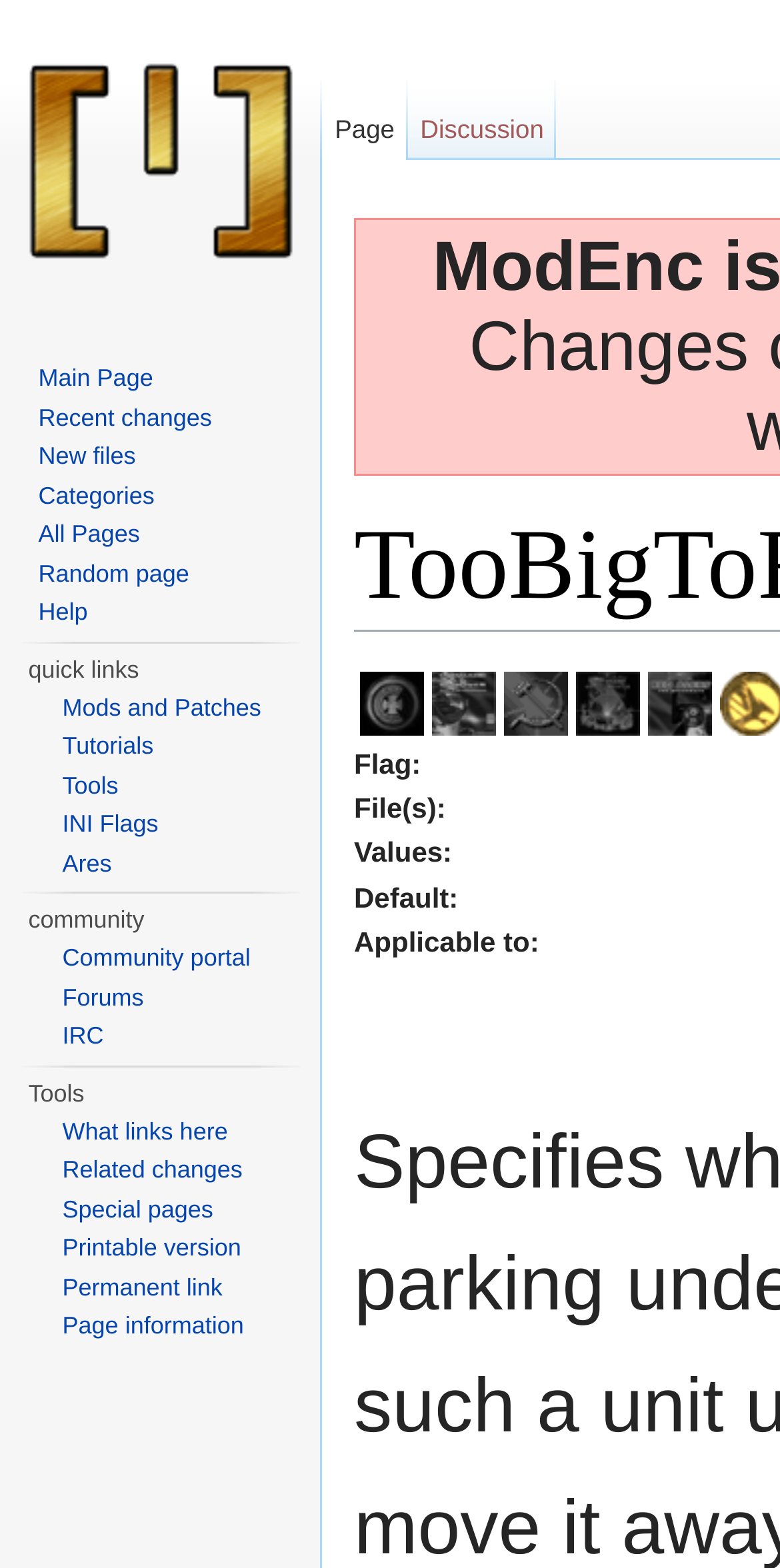How many navigation sections are there?
Please analyze the image and answer the question with as much detail as possible.

I counted the number of navigation elements, which are 'Namespaces', 'Navigation', 'quick links', and 'community', and found that there are 4 navigation sections.